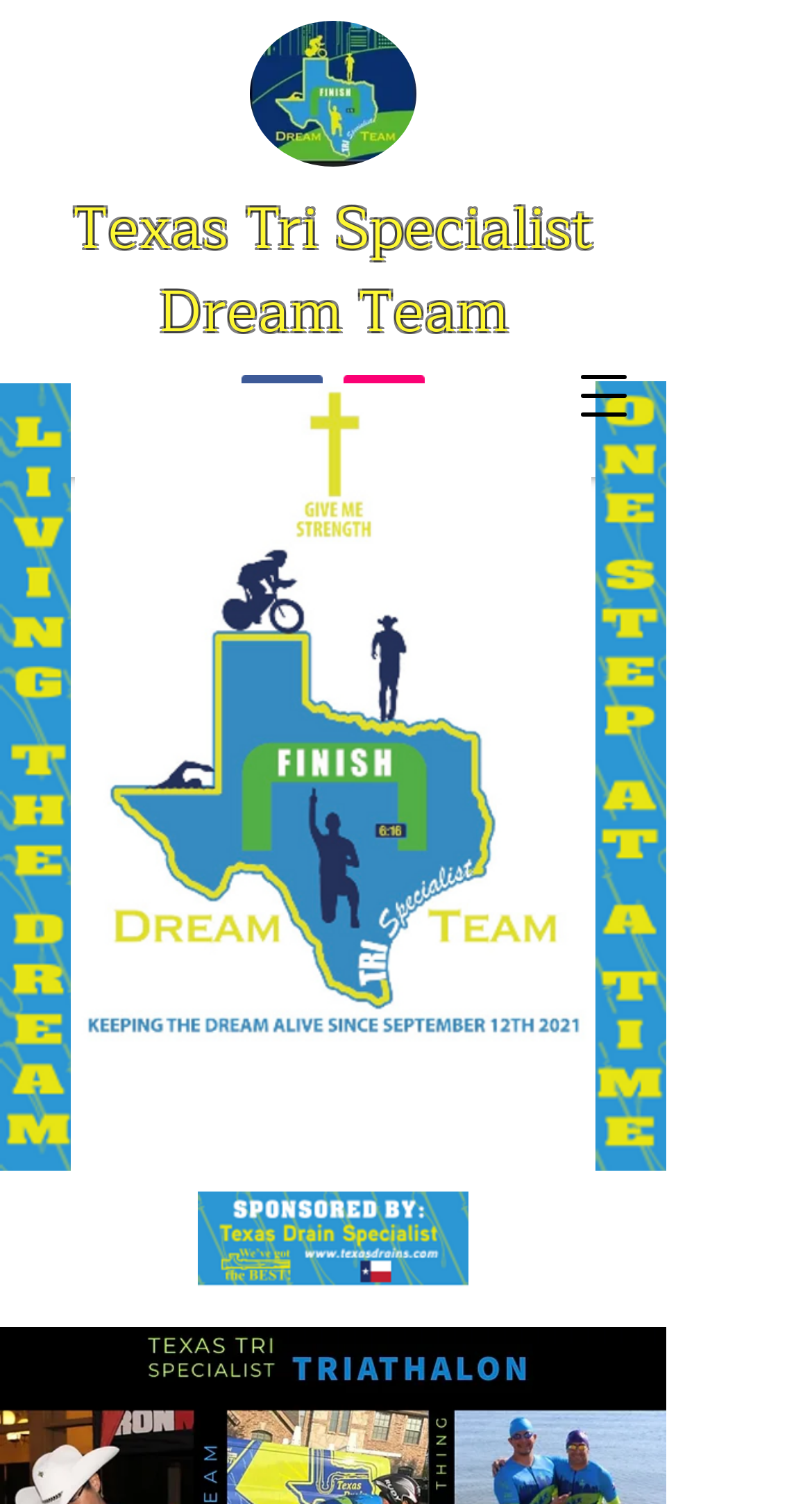Provide your answer to the question using just one word or phrase: What is the position of the Facebook link?

Top-left